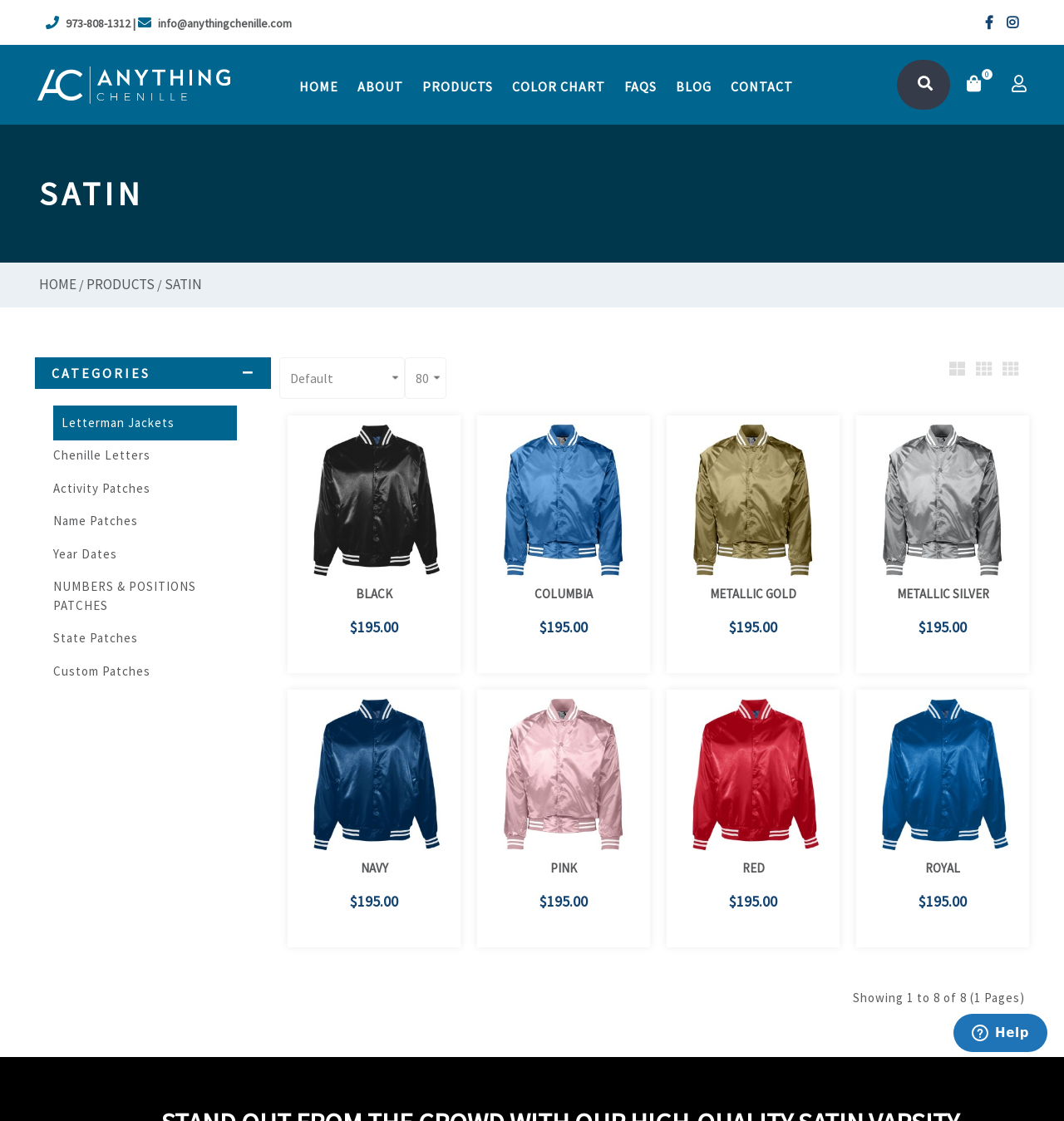Use the information in the screenshot to answer the question comprehensively: How many categories are listed under 'CATEGORIES −'?

I found the categories by clicking on the 'CATEGORIES −' button, which revealed a list of categories. I counted the number of categories and found that there are 12 categories listed.